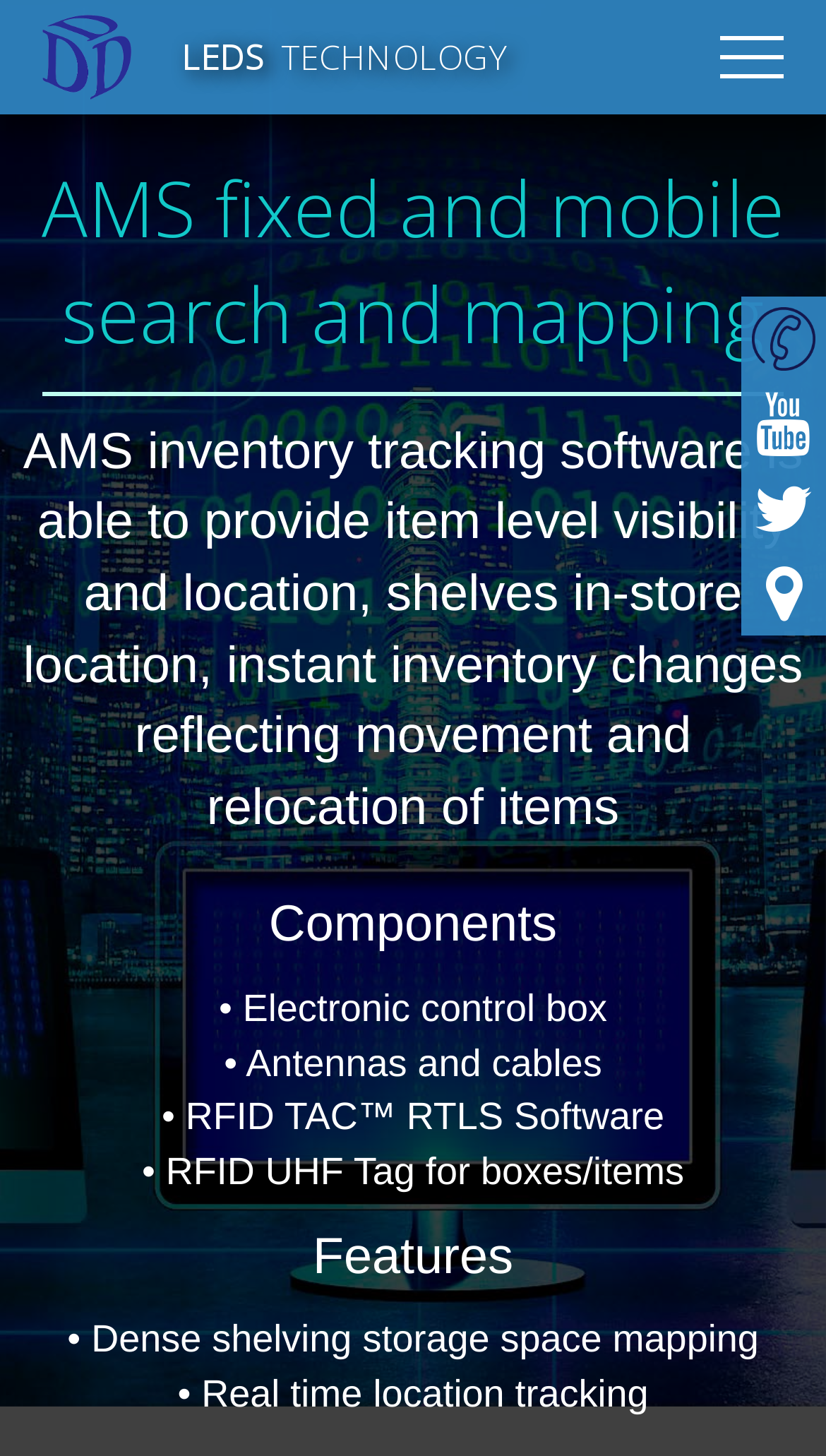Please answer the following question using a single word or phrase: 
What is the main function of AMS inventory tracking software?

Real-time location tracking